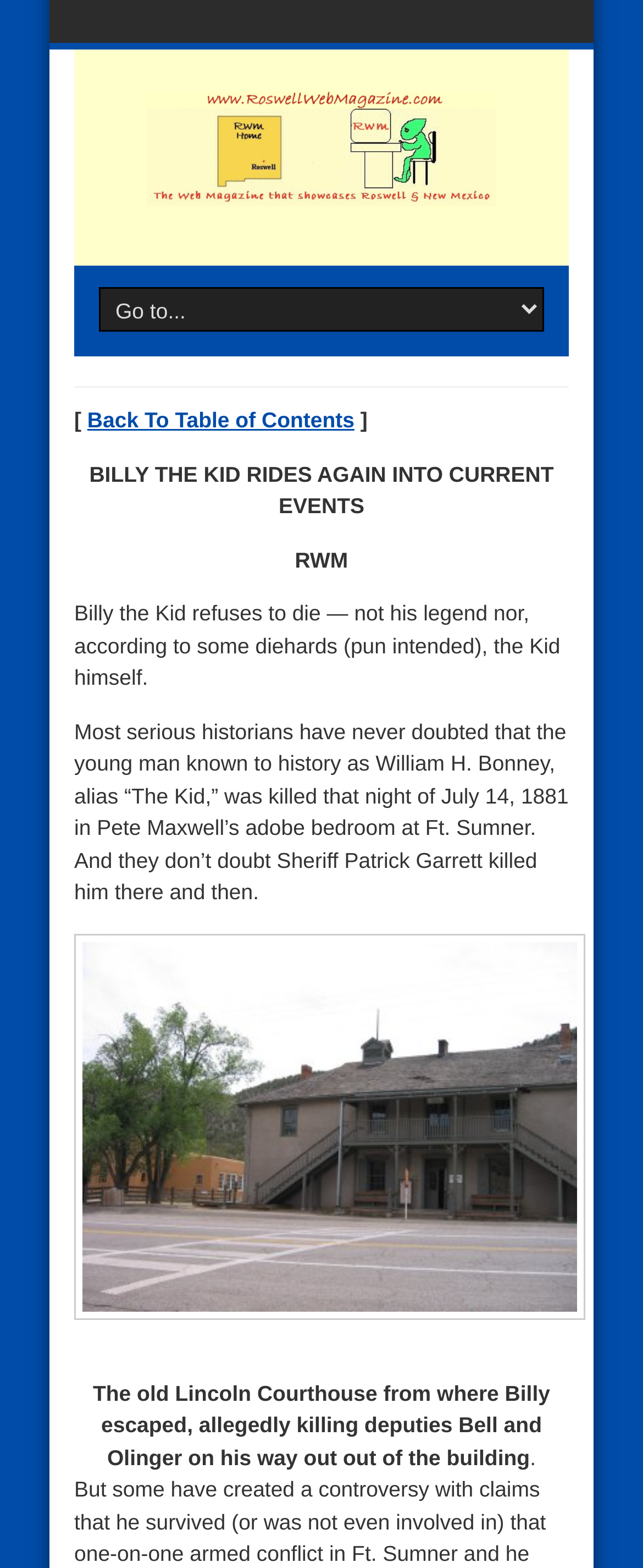Craft a detailed narrative of the webpage's structure and content.

The webpage is about Lifestyle Issue 15 of Roswell Web Magazine, with a prominent heading "Roswell Web Magazine" at the top center of the page. Below this heading, there is a link with the same text, accompanied by an image of the magazine's logo. 

To the right of the logo, there is a combobox with a heading "Lifestyle Issue 15" above it. The combobox is followed by a link "Back To Table of Contents" and some static text. 

The main content of the page starts with a heading "BILLY THE KID RIDES AGAIN INTO CURRENT EVENTS" at the top left. Below this heading, there are several paragraphs of text discussing Billy the Kid, including his legend and historical accounts of his death. 

On the right side of the page, there is a static text "RWM" and some other text blocks. At the bottom of the page, there is a static text describing an image of the old Lincoln Courthouse, where Billy the Kid allegedly escaped and killed deputies.